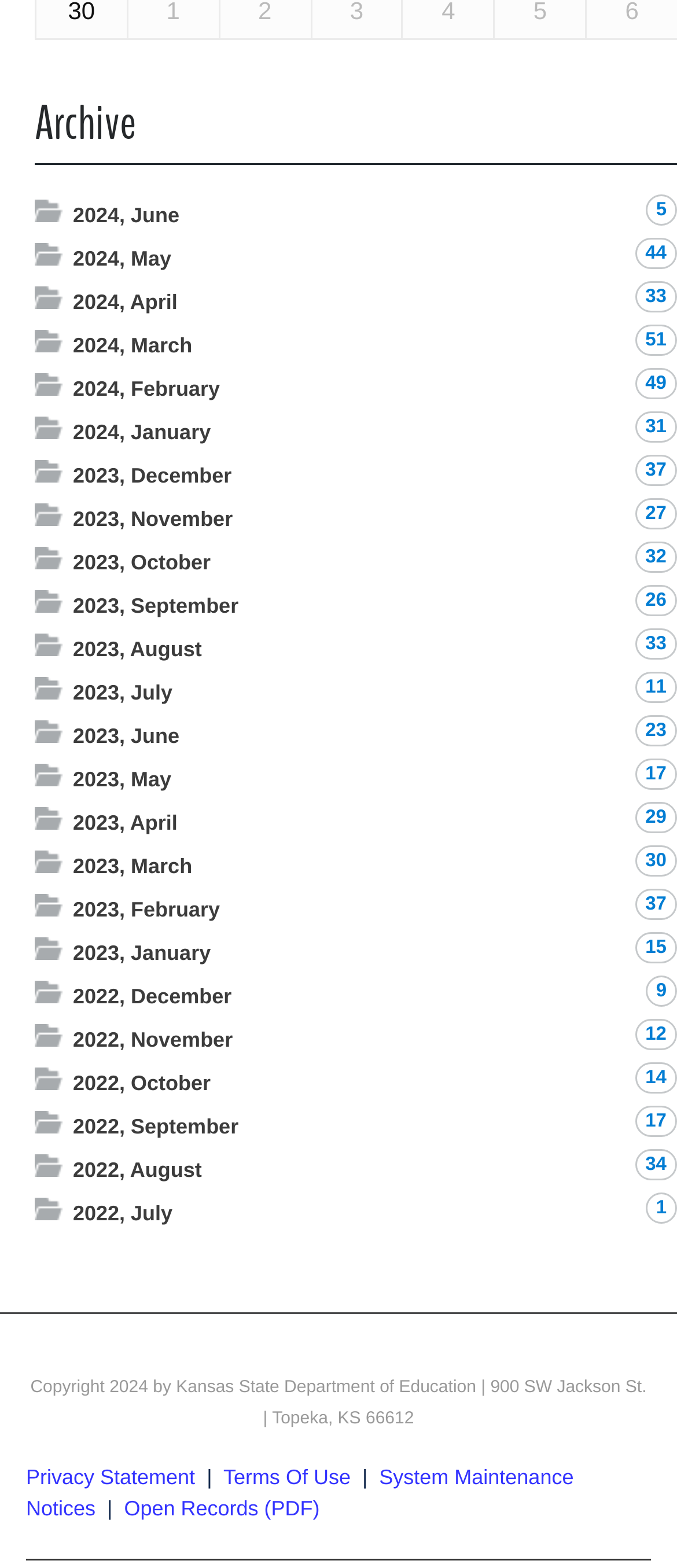Identify the bounding box coordinates of the area you need to click to perform the following instruction: "Open the open records PDF".

[0.183, 0.954, 0.472, 0.969]